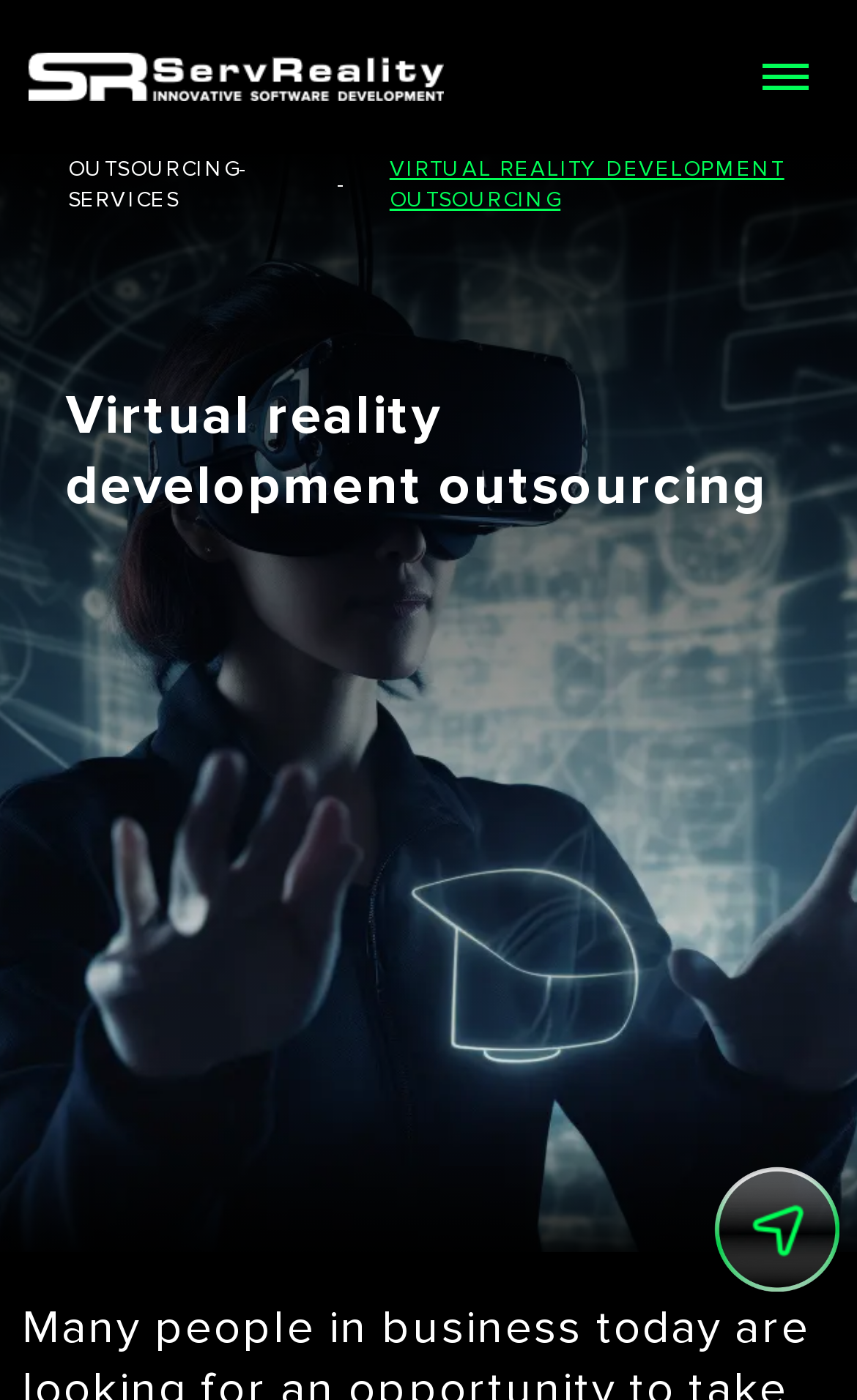What is the theme of the background image?
Please look at the screenshot and answer in one word or a short phrase.

Virtual reality